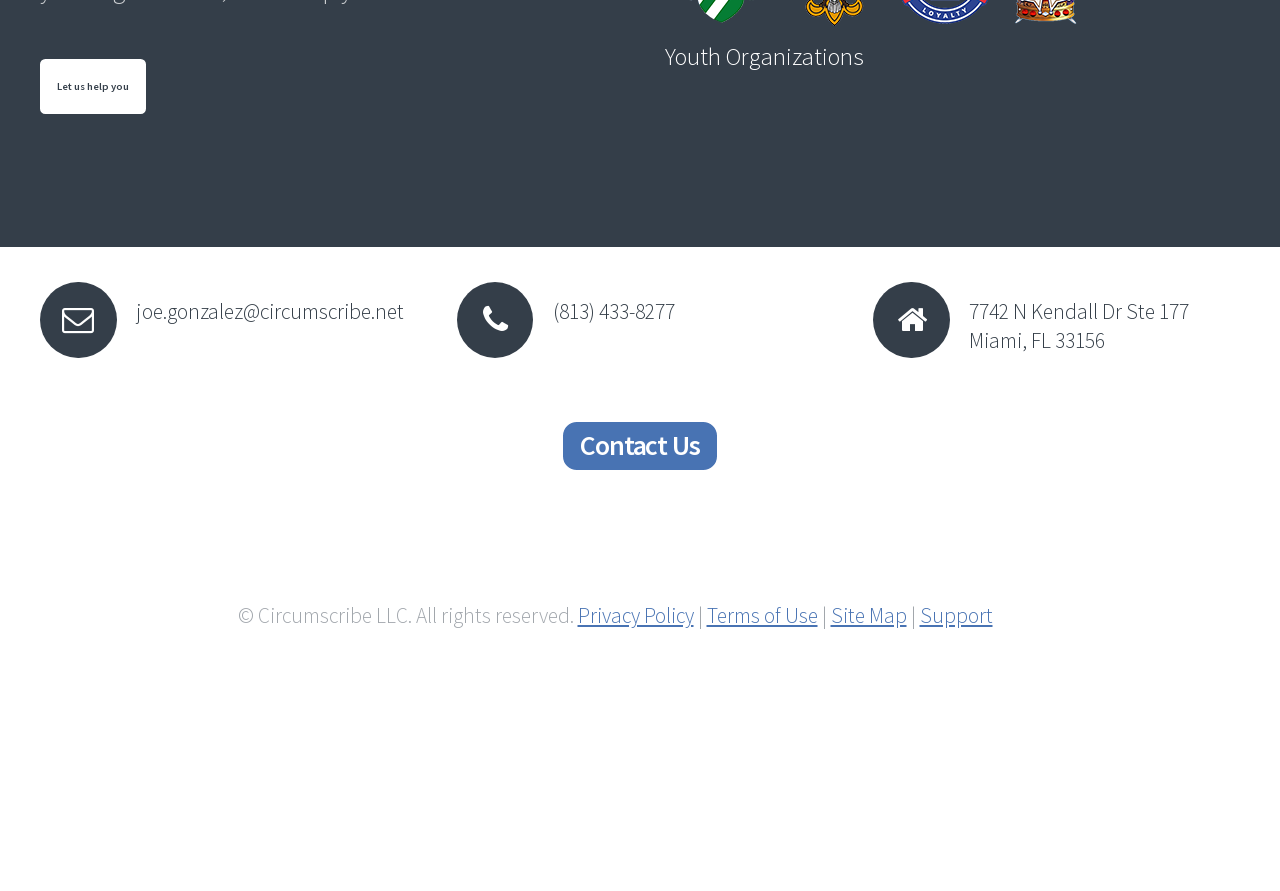Please identify the bounding box coordinates of the element that needs to be clicked to perform the following instruction: "Get support".

[0.718, 0.675, 0.775, 0.705]